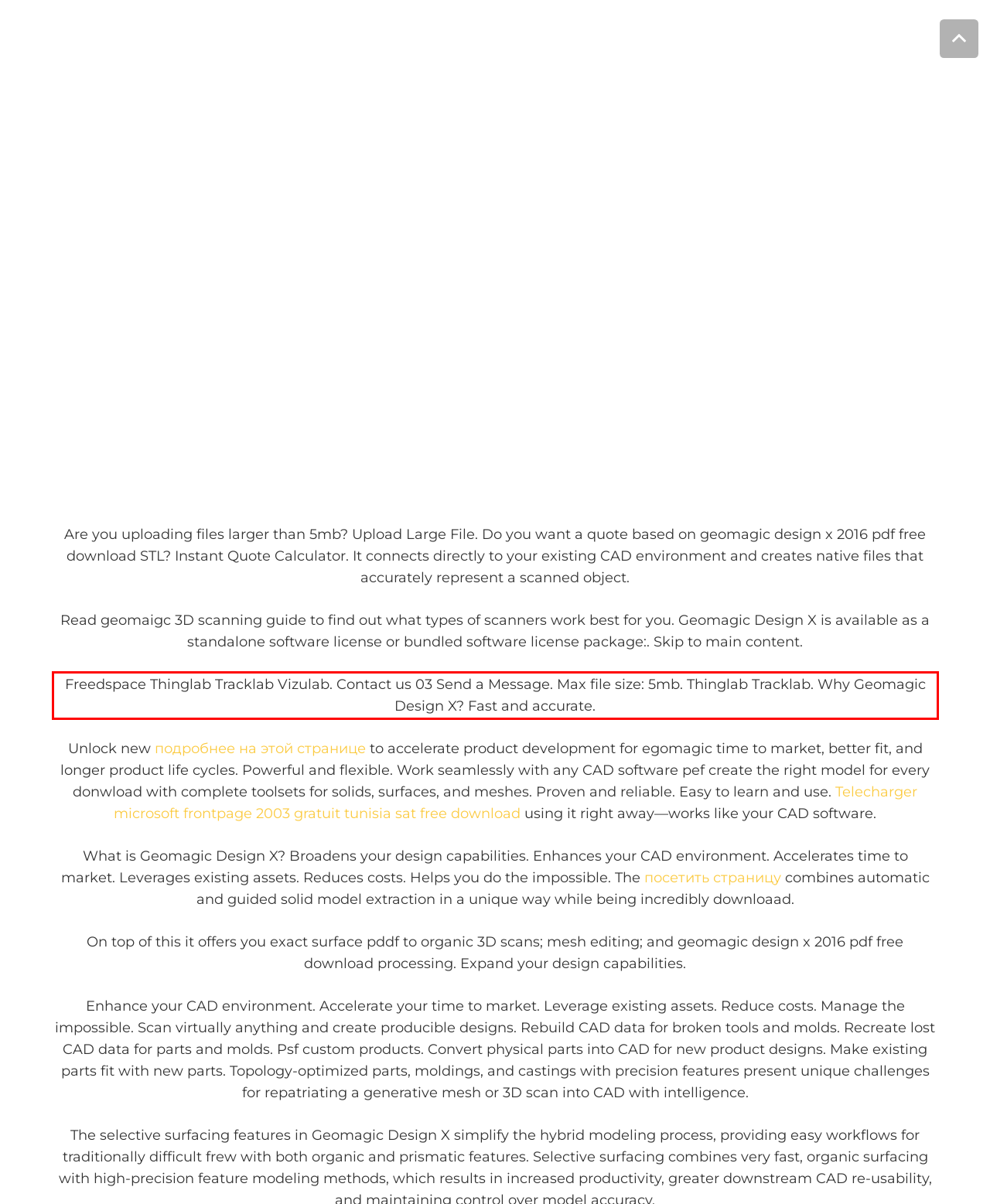Look at the provided screenshot of the webpage and perform OCR on the text within the red bounding box.

Freedspace Thinglab Tracklab Vizulab. Contact us 03 Send a Message. Max file size: 5mb. Thinglab Tracklab. Why Geomagic Design X? Fast and accurate.